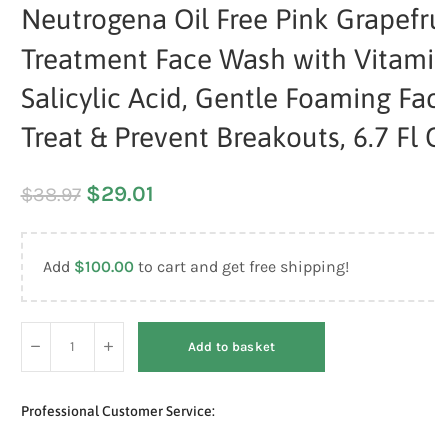What is the percentage of Salicylic Acid in the face wash?
Please provide a comprehensive answer based on the contents of the image.

The image mentions that the face wash features 2% Salicylic Acid as one of its key ingredients, along with Vitamin C.